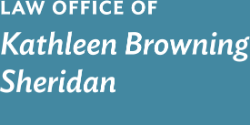What is the font style of the law office's name and title?
Give a one-word or short phrase answer based on the image.

elegant